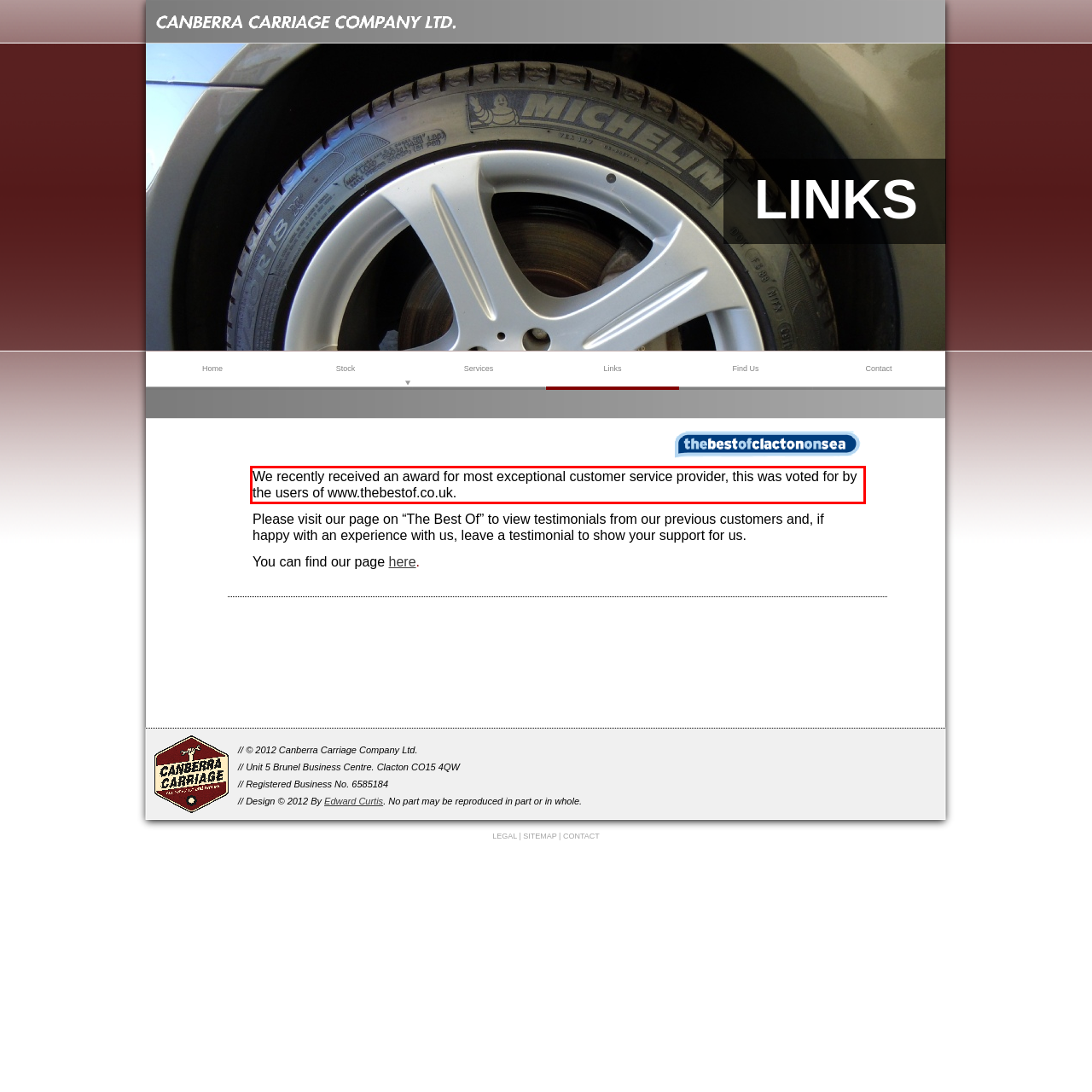Using the provided webpage screenshot, recognize the text content in the area marked by the red bounding box.

We recently received an award for most exceptional customer service provider, this was voted for by the users of www.thebestof.co.uk.